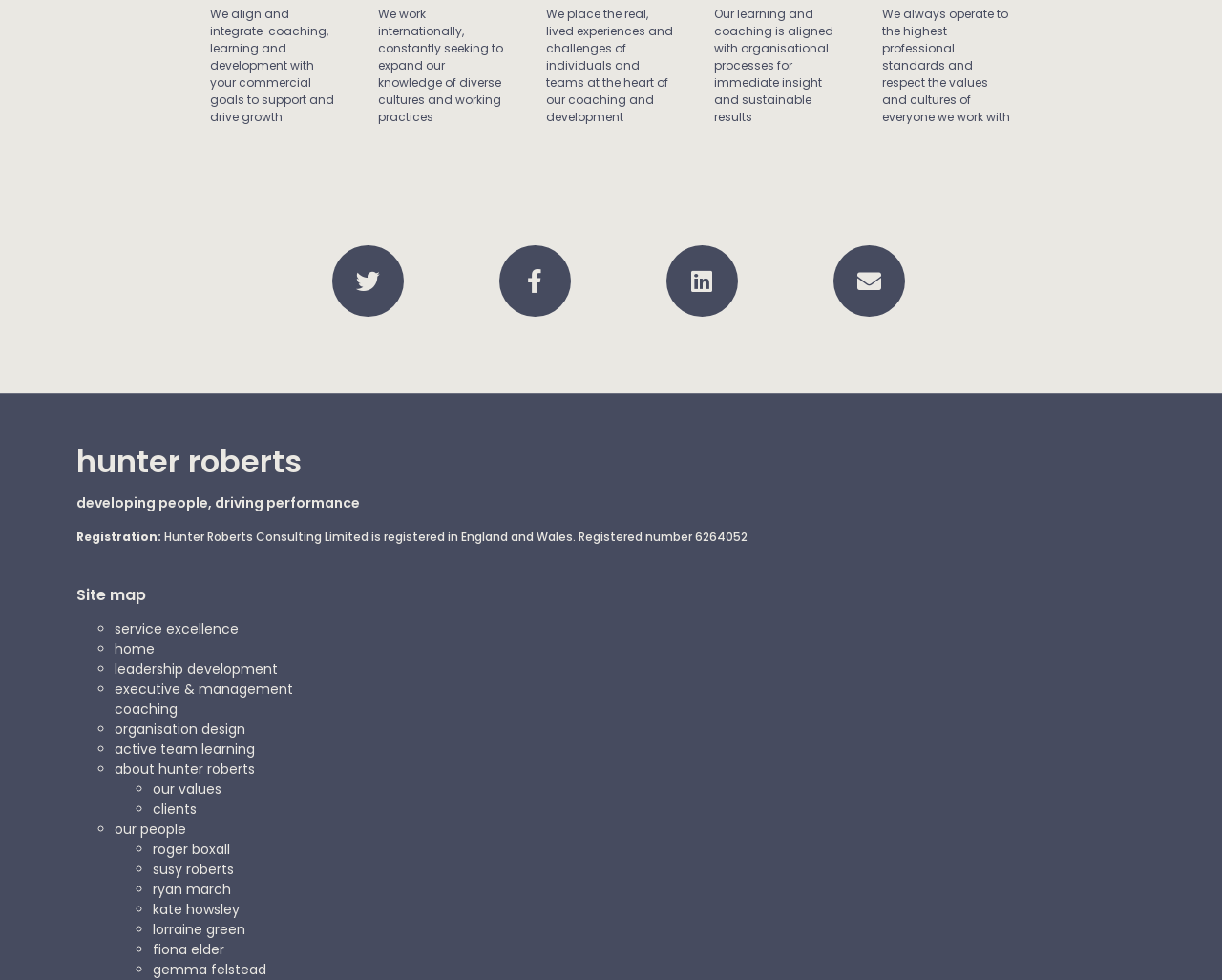Analyze the image and provide a detailed answer to the question: What is the company name mentioned on the webpage?

I found the company name by looking at the StaticText element with the text 'Hunter Roberts Consulting Limited is registered in England and Wales. Registered number 6264052'.